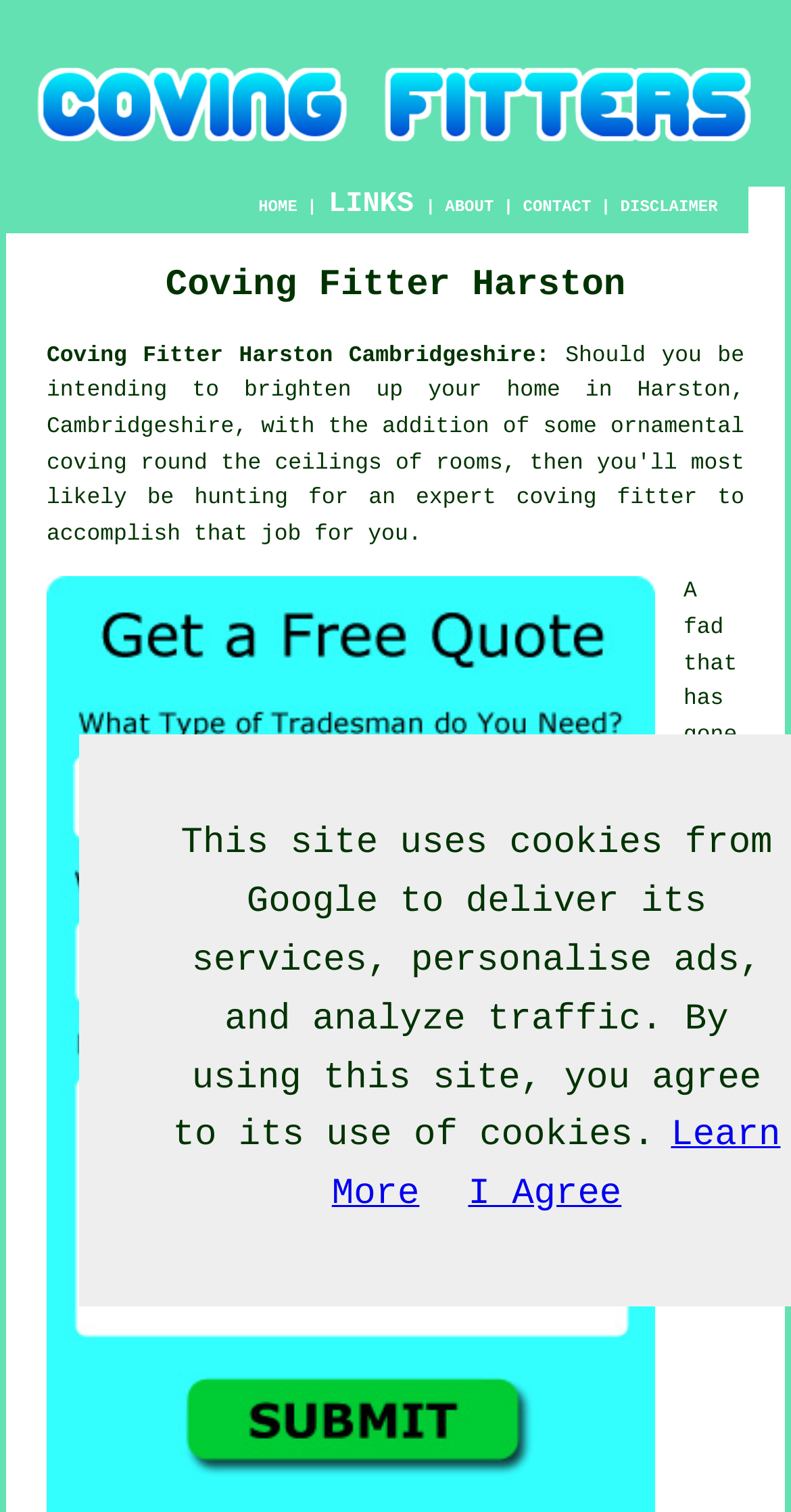Please provide the bounding box coordinates for the element that needs to be clicked to perform the instruction: "Click the ABOUT link". The coordinates must consist of four float numbers between 0 and 1, formatted as [left, top, right, bottom].

[0.563, 0.131, 0.624, 0.144]